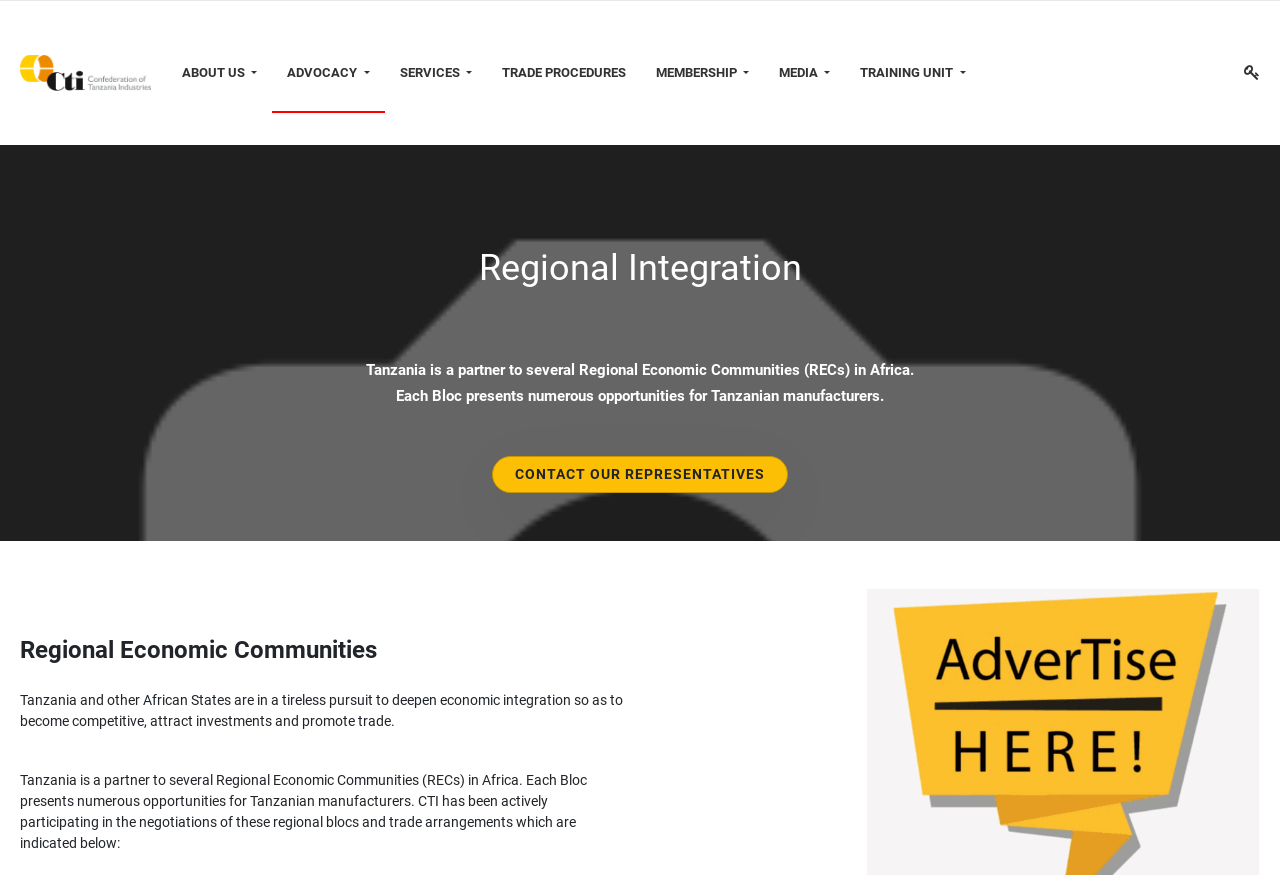Answer briefly with one word or phrase:
What is the purpose of CTI?

Participating in regional blocs